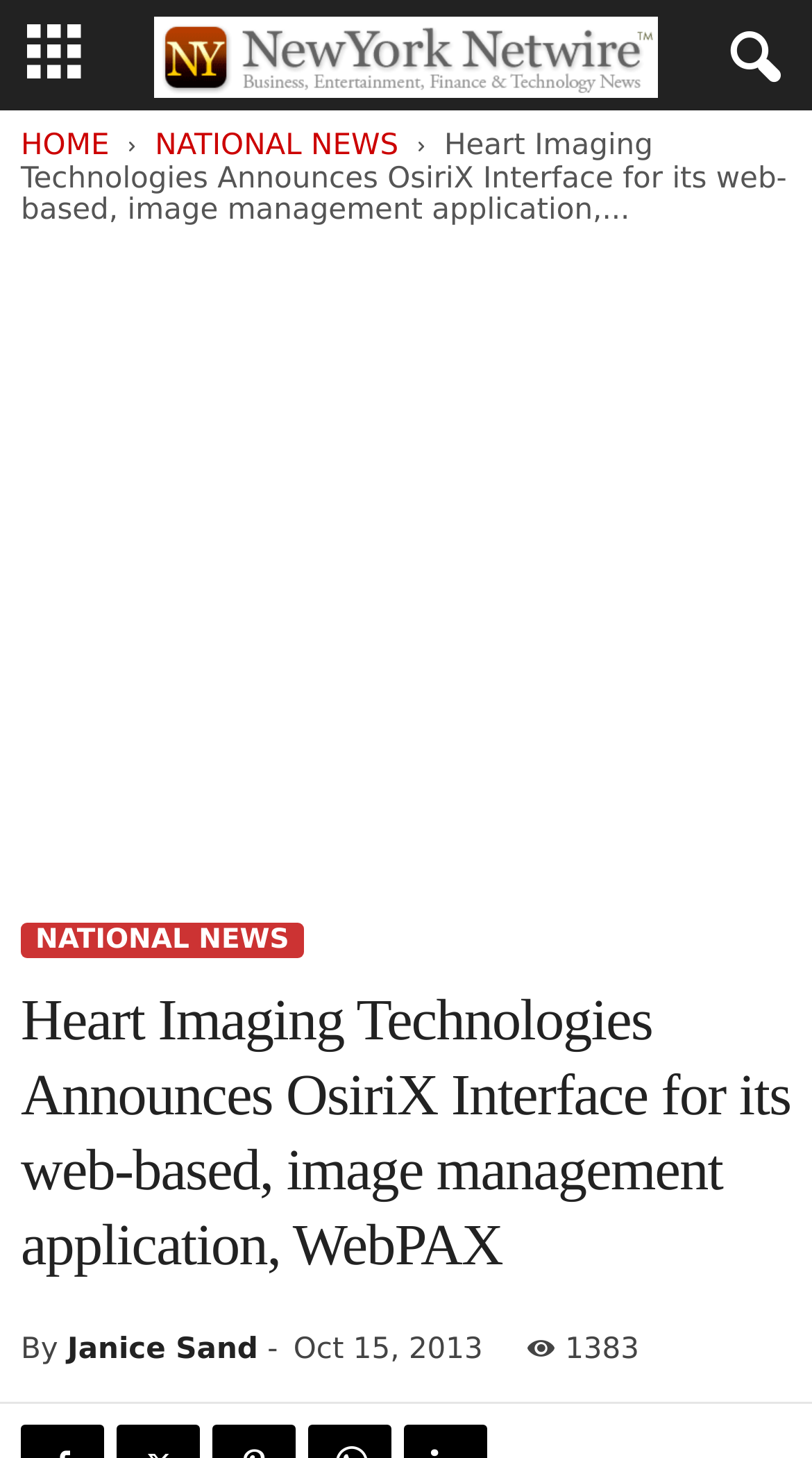Please identify and generate the text content of the webpage's main heading.

Heart Imaging Technologies Announces OsiriX Interface for its web-based, image management application, WebPAX